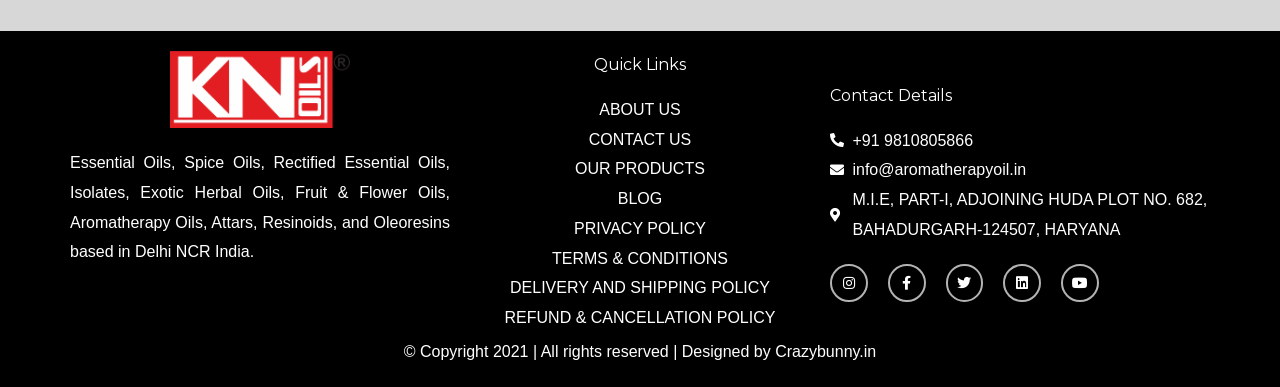Select the bounding box coordinates of the element I need to click to carry out the following instruction: "View Contact Details".

[0.648, 0.221, 0.945, 0.273]